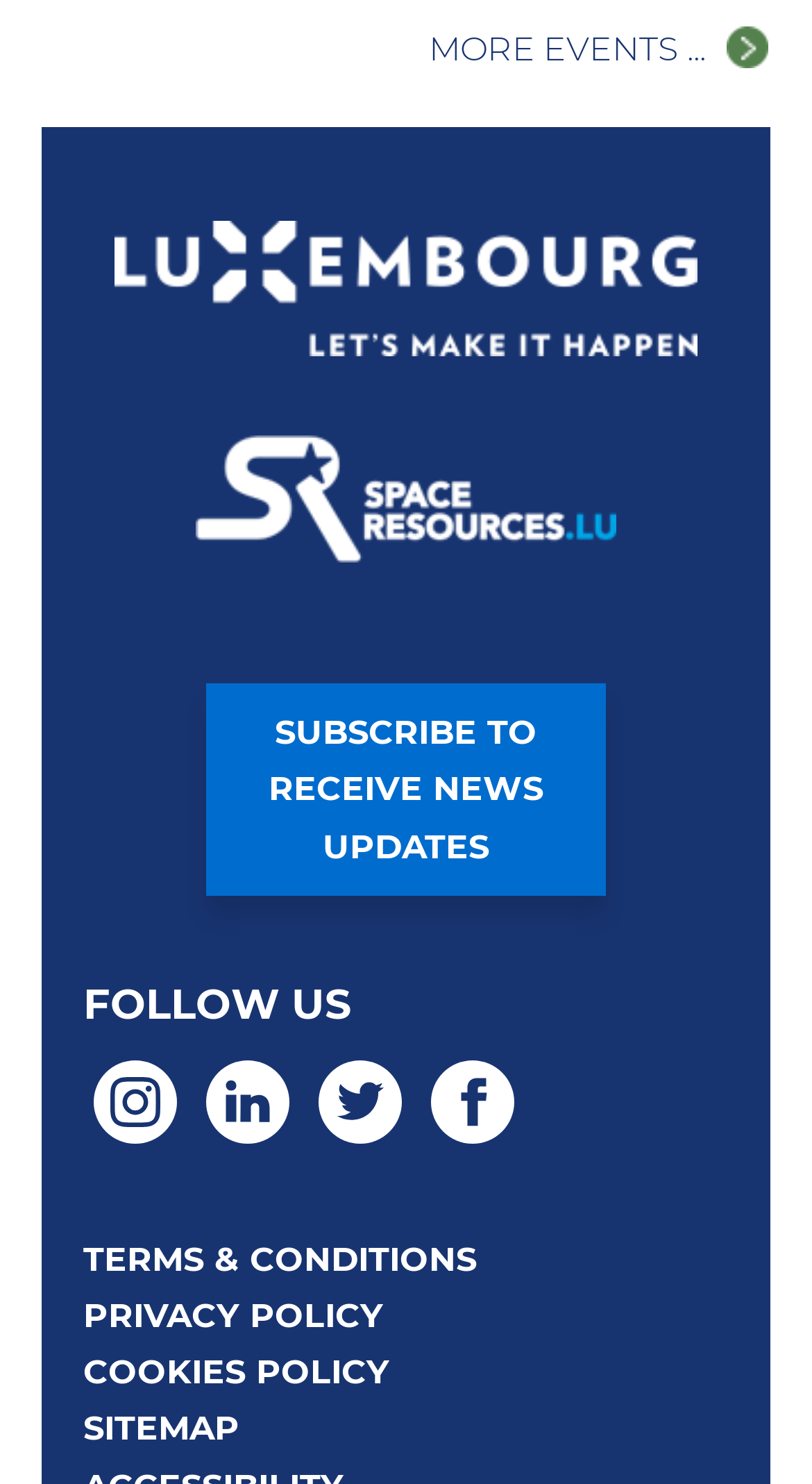Can you pinpoint the bounding box coordinates for the clickable element required for this instruction: "Click on MORE EVENTS..."? The coordinates should be four float numbers between 0 and 1, i.e., [left, top, right, bottom].

[0.5, 0.002, 0.949, 0.063]